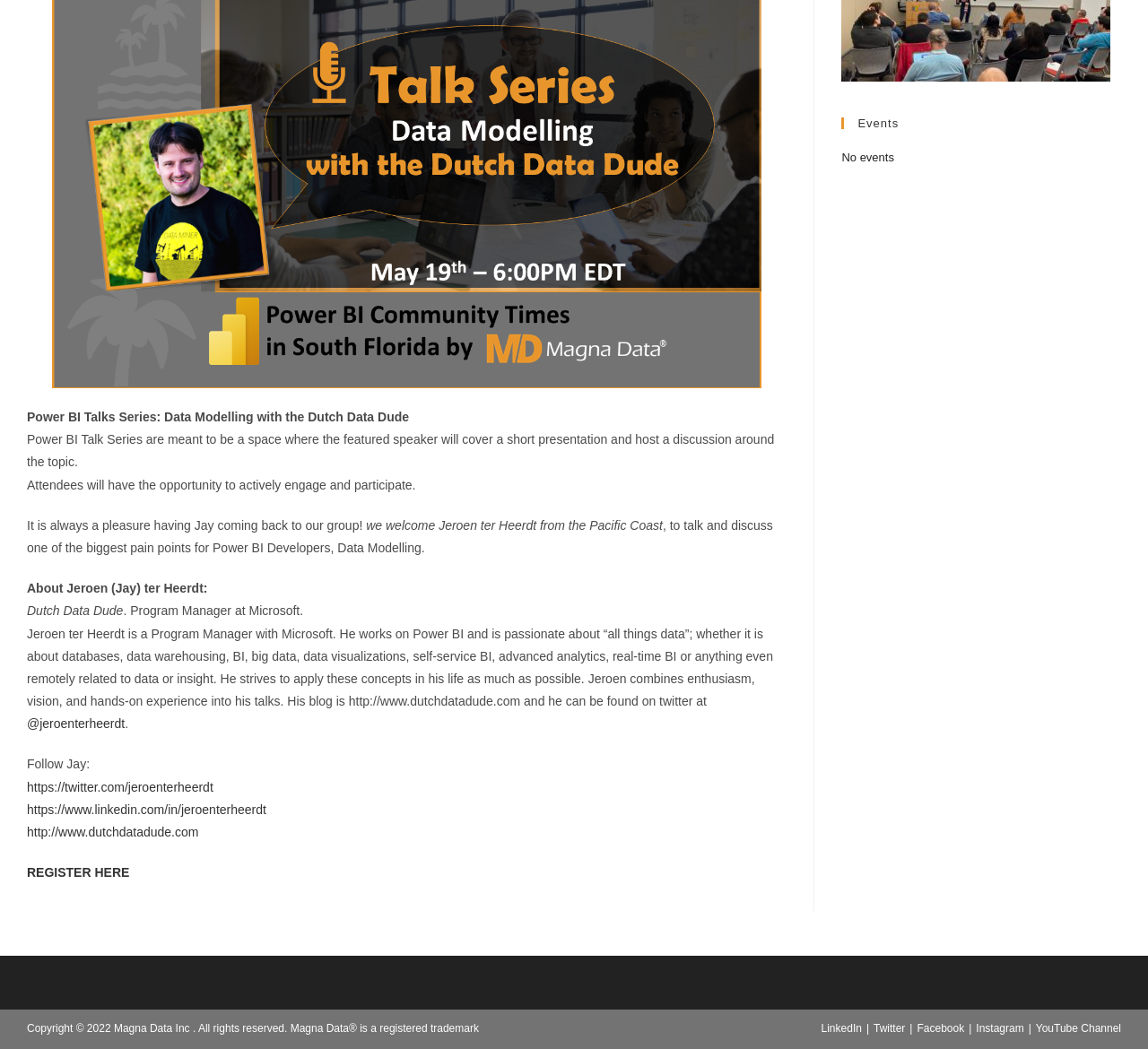Bounding box coordinates should be provided in the format (top-left x, top-left y, bottom-right x, bottom-right y) with all values between 0 and 1. Identify the bounding box for this UI element: https://www.linkedin.com/in/jeroenterheerdt

[0.023, 0.765, 0.232, 0.778]